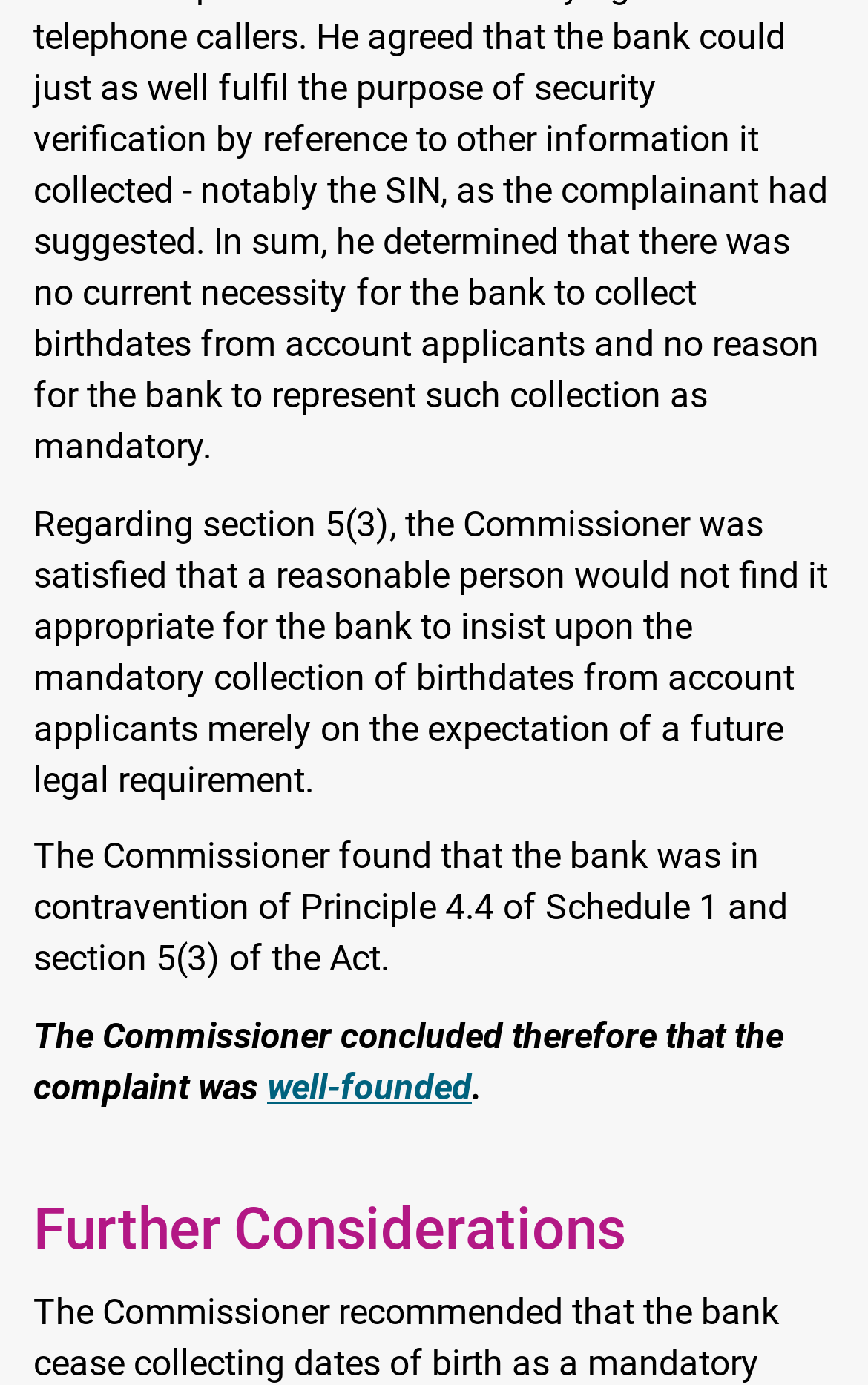Locate the UI element that matches the description well-founded in the webpage screenshot. Return the bounding box coordinates in the format (top-left x, top-left y, bottom-right x, bottom-right y), with values ranging from 0 to 1.

[0.308, 0.769, 0.544, 0.799]